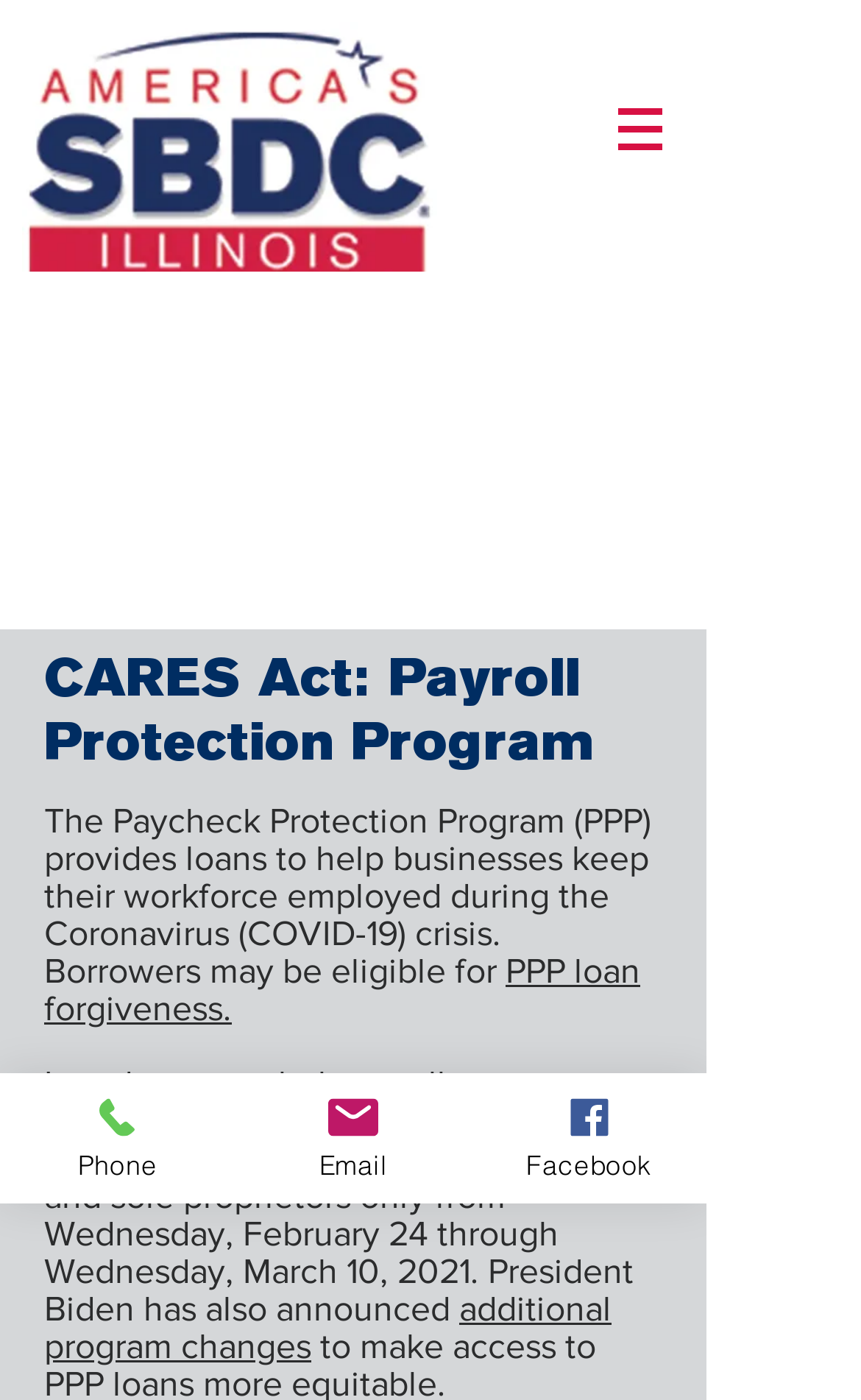Provide a one-word or one-phrase answer to the question:
Who is eligible for PPP loans from February 24 to March 10, 2021?

Businesses with 20 or less employees